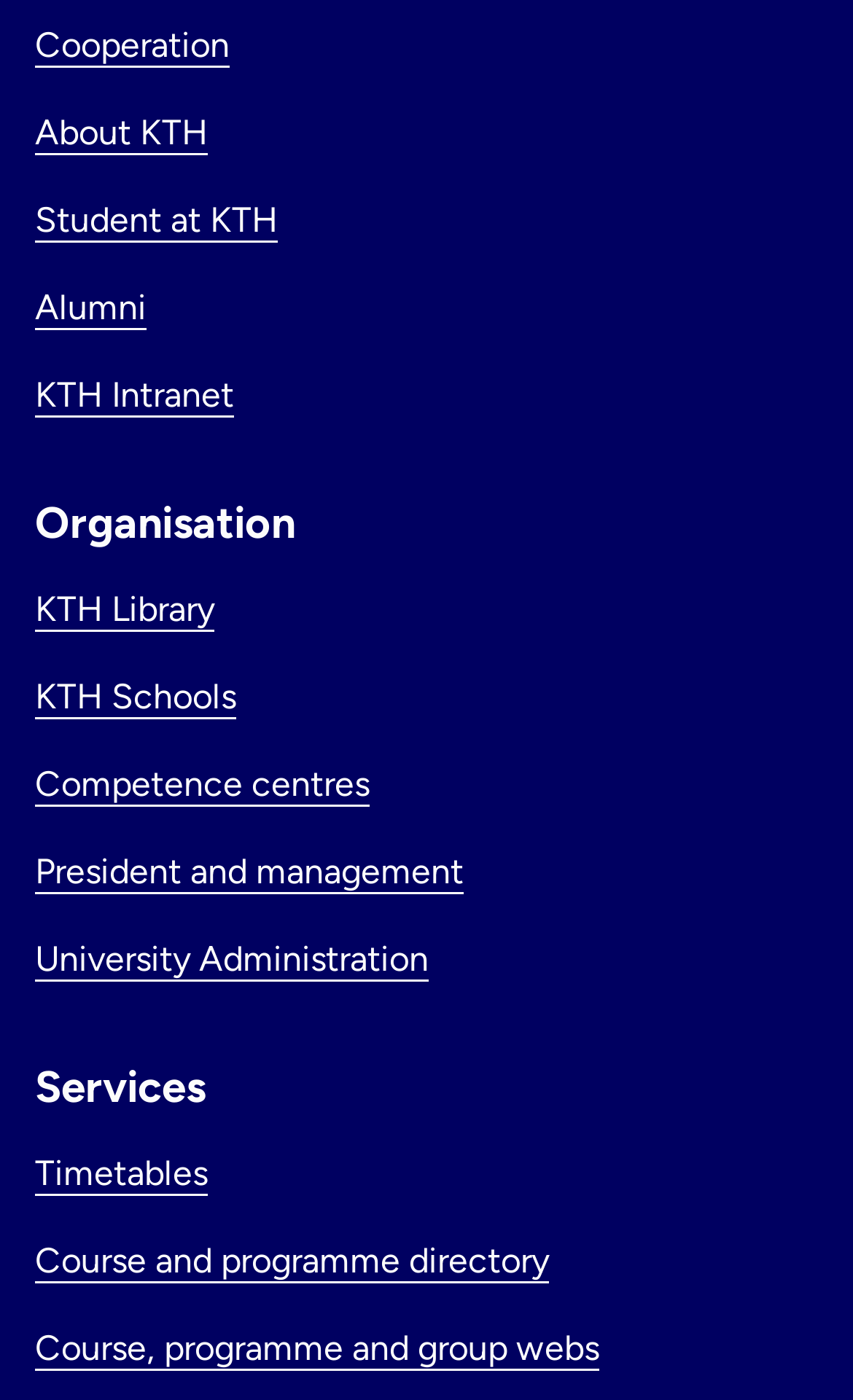Pinpoint the bounding box coordinates of the clickable area necessary to execute the following instruction: "Check Timetables". The coordinates should be given as four float numbers between 0 and 1, namely [left, top, right, bottom].

[0.041, 0.823, 0.244, 0.853]